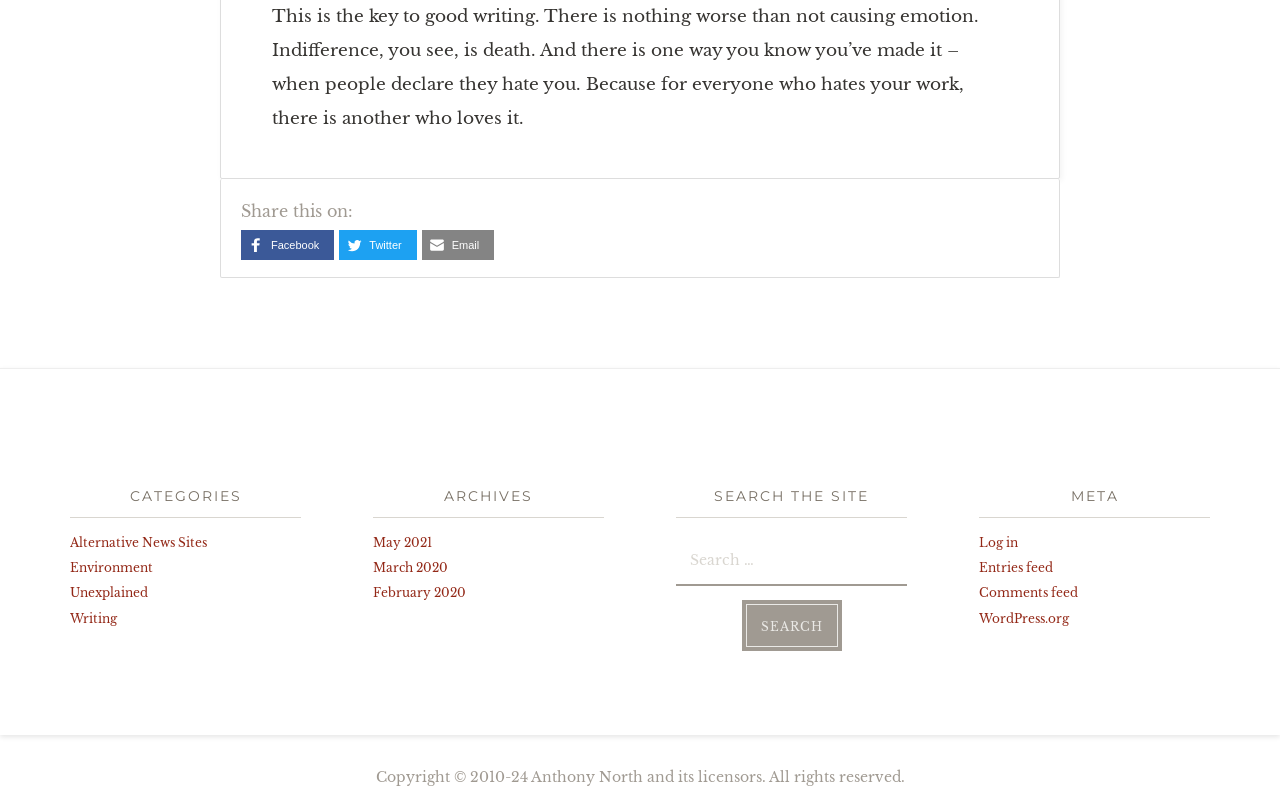Determine the bounding box coordinates of the target area to click to execute the following instruction: "Log in."

[0.765, 0.67, 0.795, 0.689]